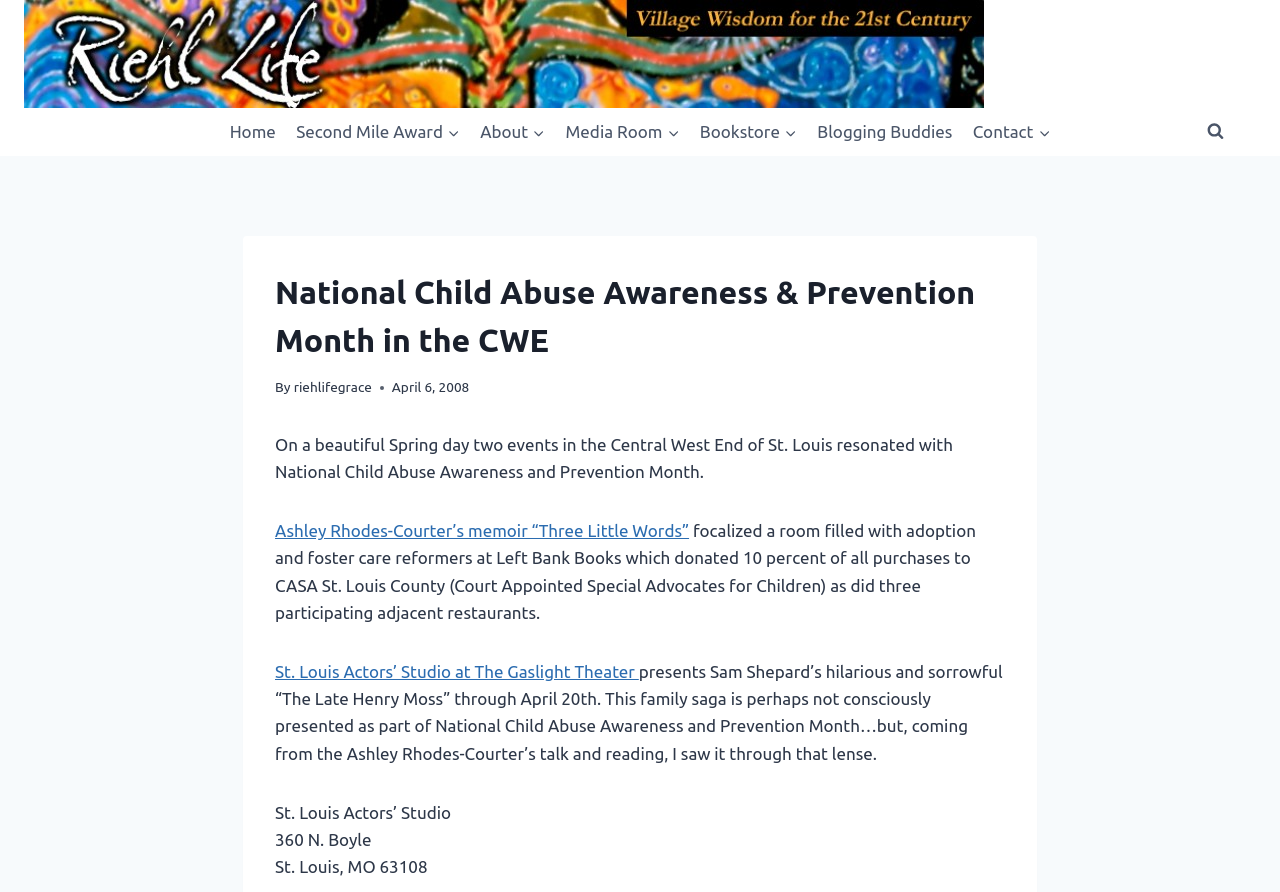From the element description Second Mile AwardExpand, predict the bounding box coordinates of the UI element. The coordinates must be specified in the format (top-left x, top-left y, bottom-right x, bottom-right y) and should be within the 0 to 1 range.

[0.223, 0.121, 0.367, 0.174]